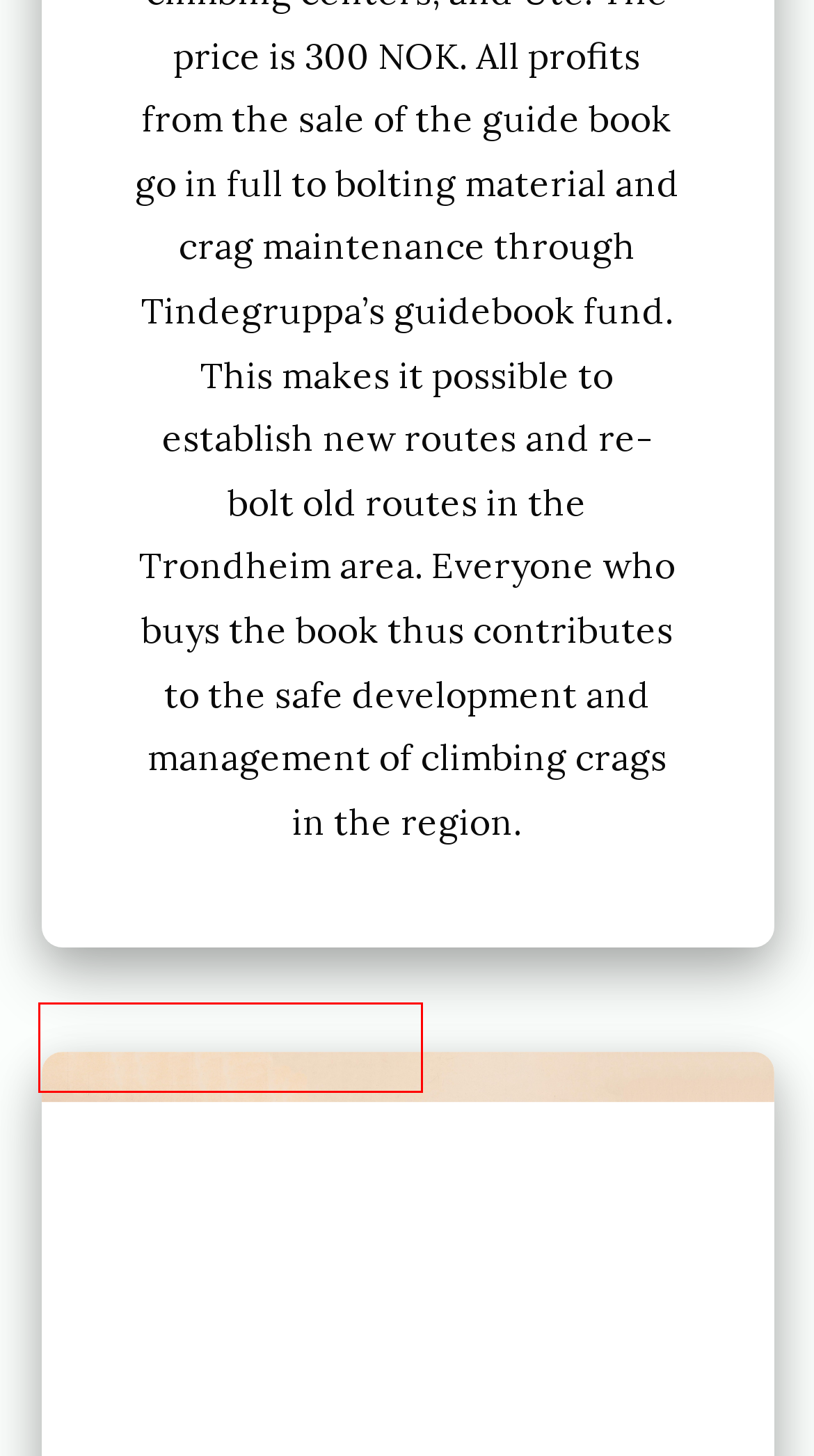After examining the screenshot of a webpage with a red bounding box, choose the most accurate webpage description that corresponds to the new page after clicking the element inside the red box. Here are the candidates:
A. Basic climbing course – Tindegruppa
B. The history of Tindegruppa – Tindegruppa
C. Wall maintenance – Tindegruppa
D. Selnes cabin – Tindegruppa
E. Belay Sertificate – Brattkort – Tindegruppa
F. Fører – Tindegruppa
G. Indoor Climbing in Trondheim – Tindegruppa
H. The board – Tindegruppa

A